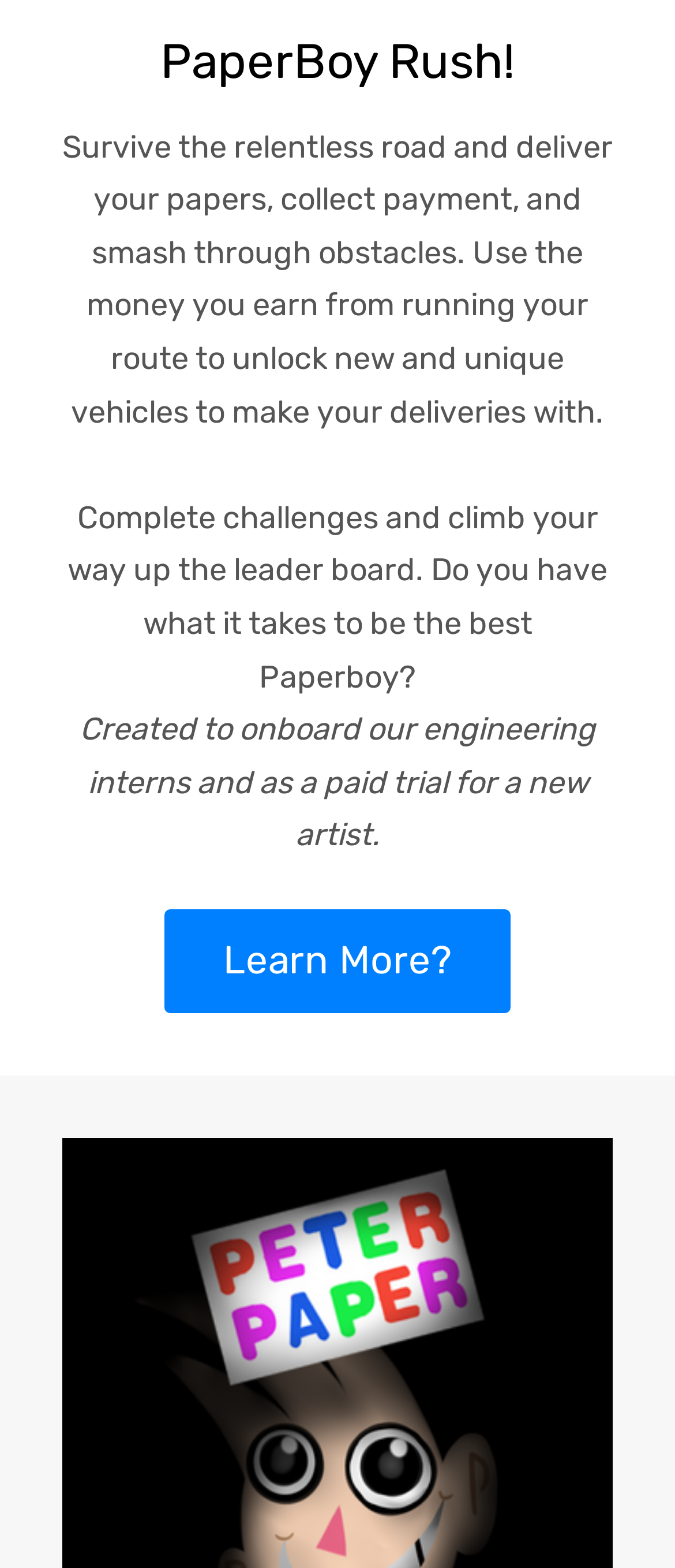Bounding box coordinates should be provided in the format (top-left x, top-left y, bottom-right x, bottom-right y) with all values between 0 and 1. Identify the bounding box for this UI element: Learn More?

[0.244, 0.58, 0.756, 0.646]